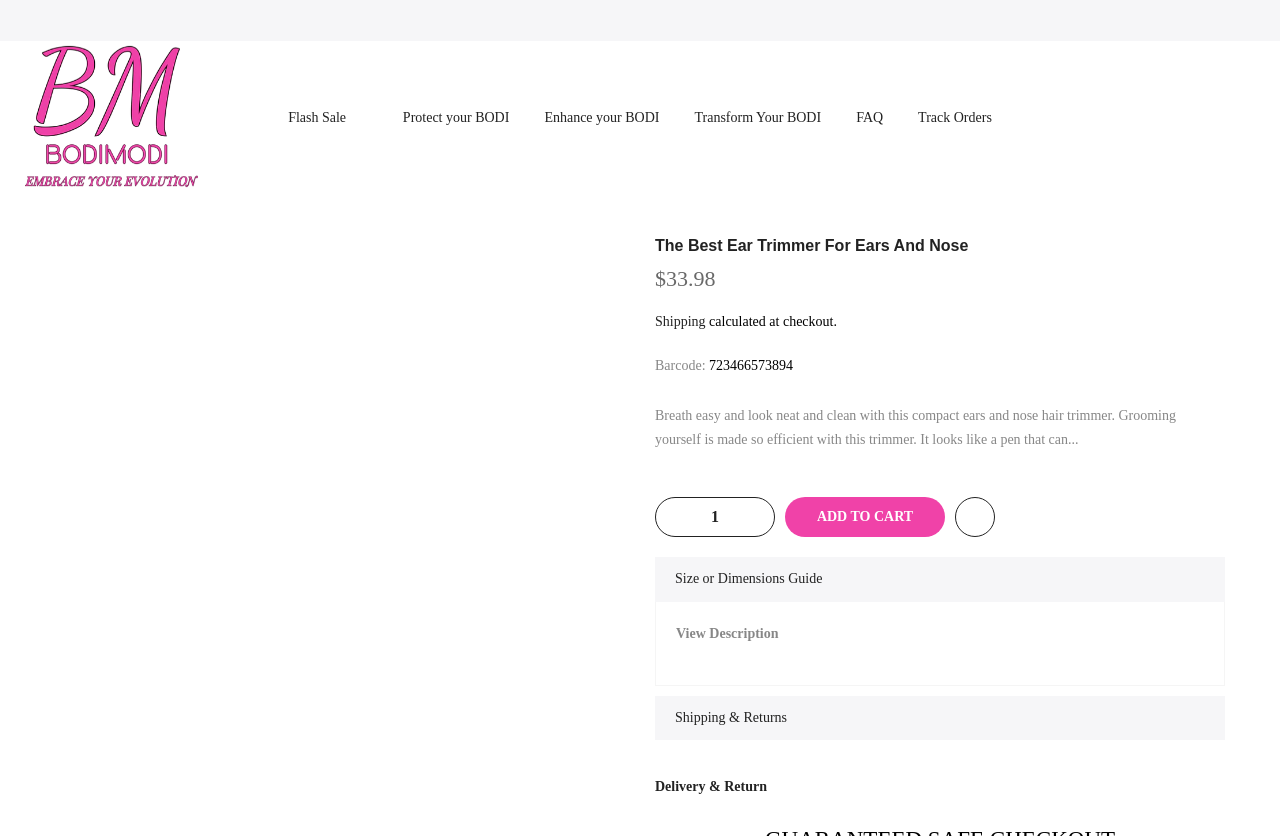Determine the bounding box coordinates for the clickable element required to fulfill the instruction: "Add the product to cart". Provide the coordinates as four float numbers between 0 and 1, i.e., [left, top, right, bottom].

[0.613, 0.595, 0.738, 0.643]